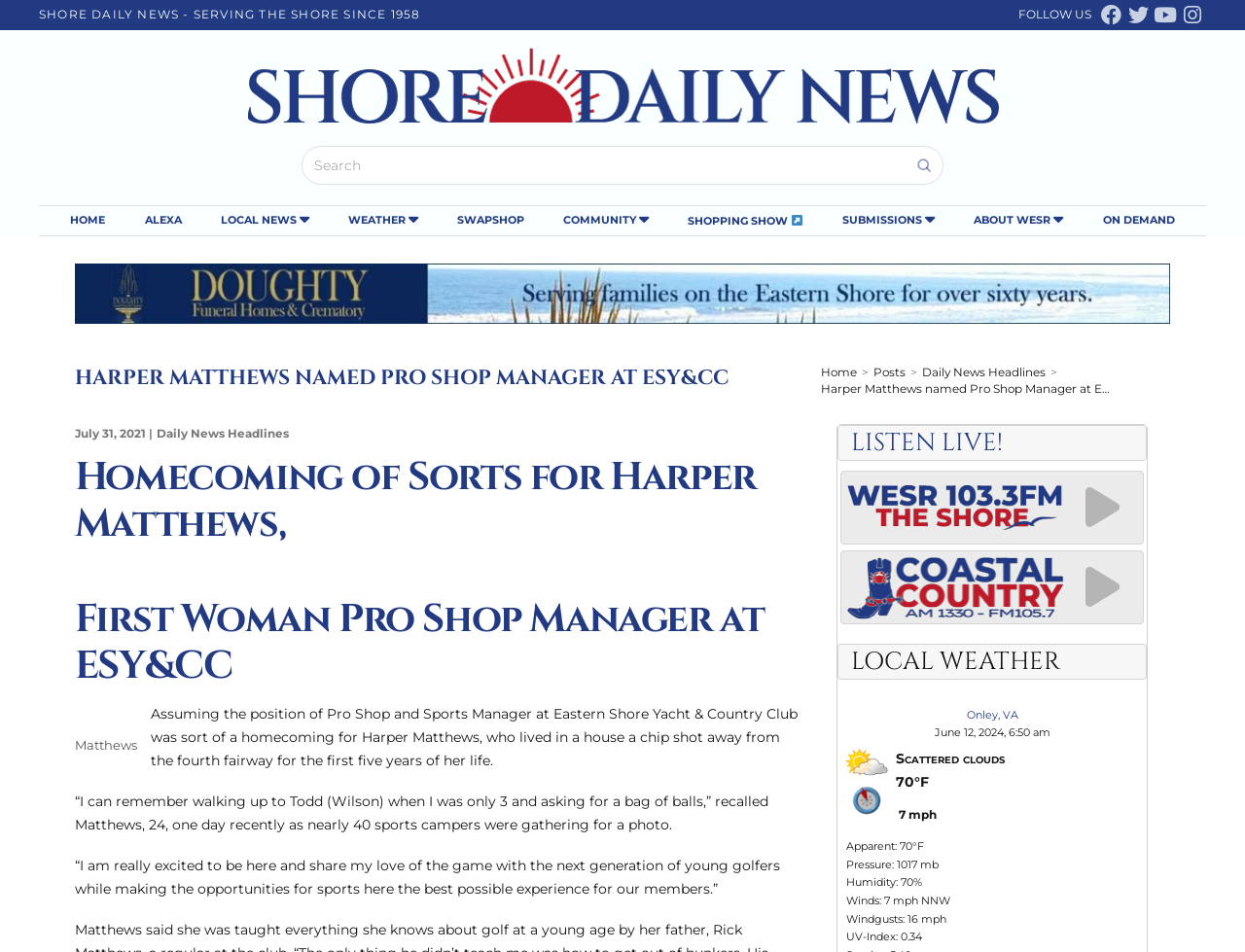How old is Harper Matthews?
Answer with a single word or short phrase according to what you see in the image.

24